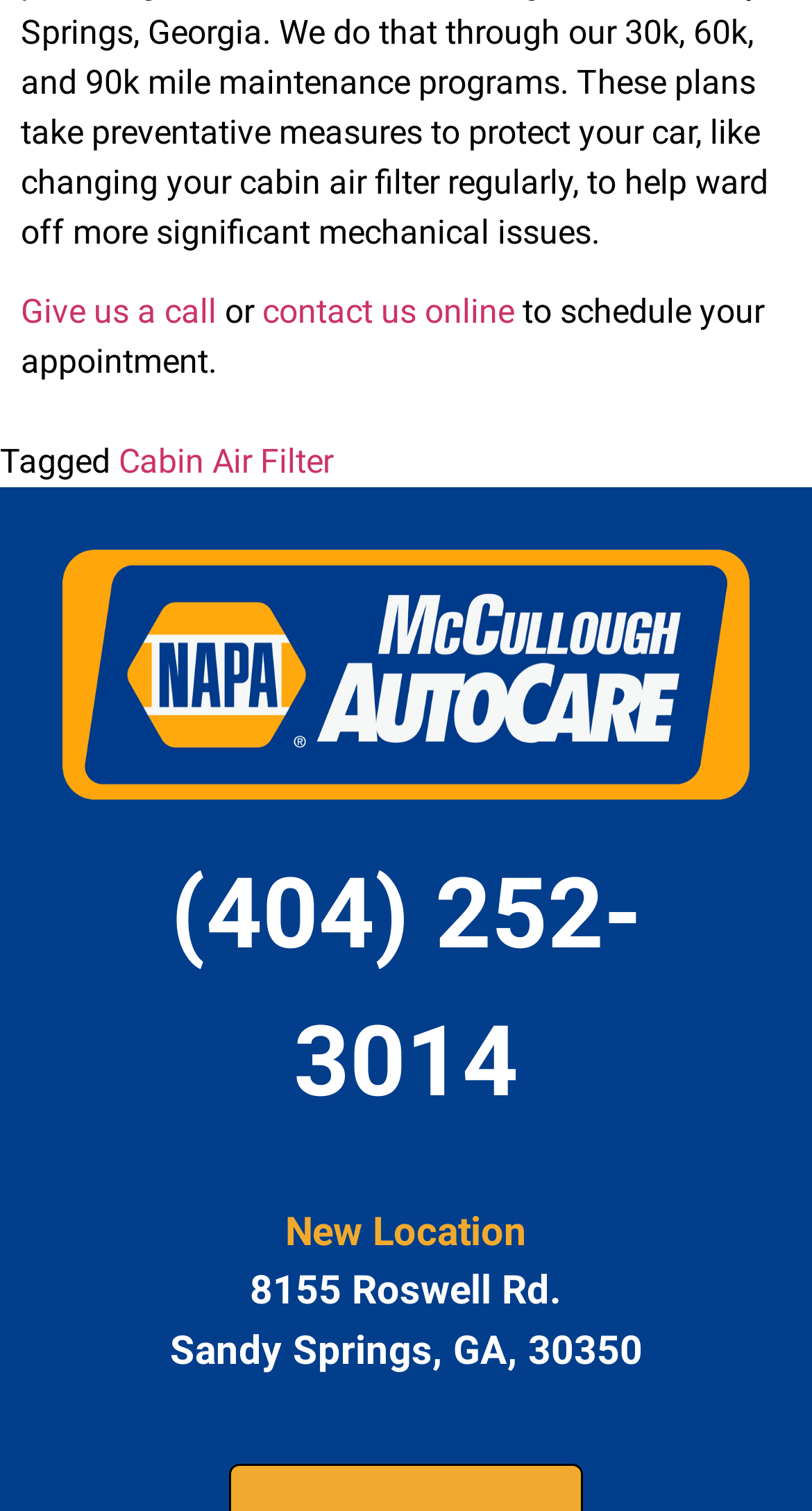What is the city and state of the new location?
Based on the image, answer the question with as much detail as possible.

I found the city and state by looking at the link element with the text 'Sandy Springs, GA, 30350' which is located at the coordinates [0.209, 0.878, 0.791, 0.909]. This is part of the new location information, along with the address.